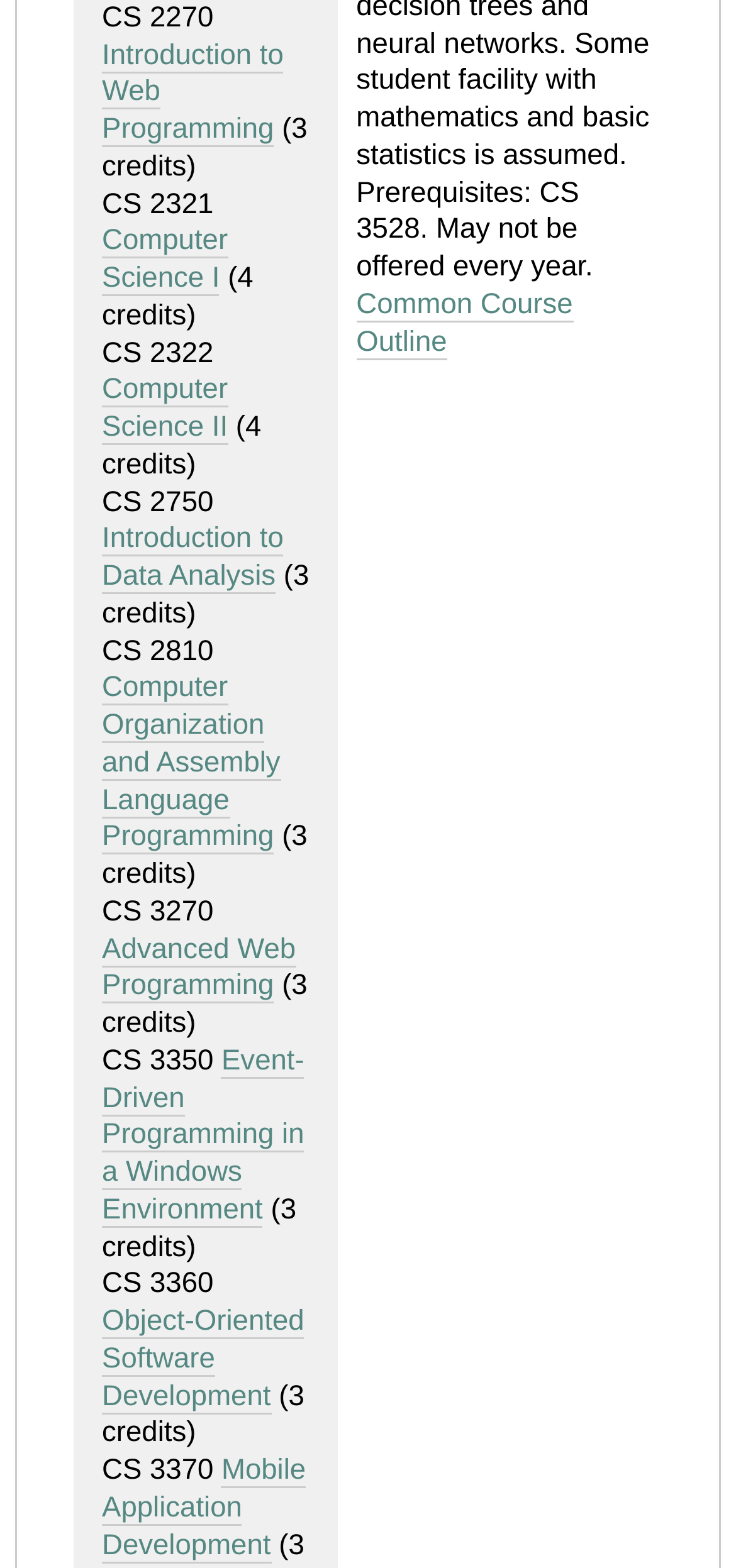How many courses are listed?
Please provide a single word or phrase in response based on the screenshot.

9